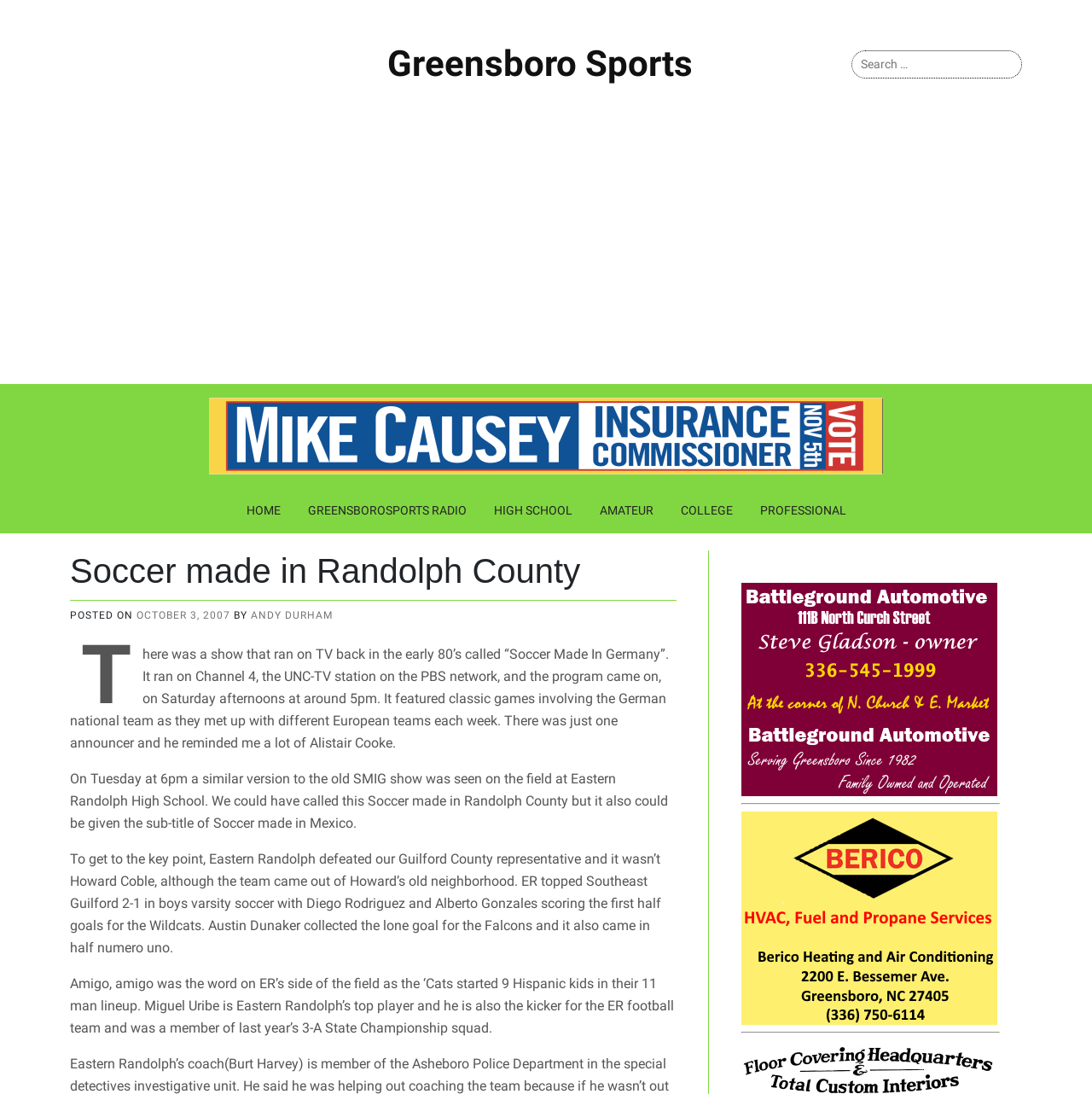Please specify the bounding box coordinates of the area that should be clicked to accomplish the following instruction: "Visit Greensboro Sports homepage". The coordinates should consist of four float numbers between 0 and 1, i.e., [left, top, right, bottom].

[0.355, 0.039, 0.634, 0.077]